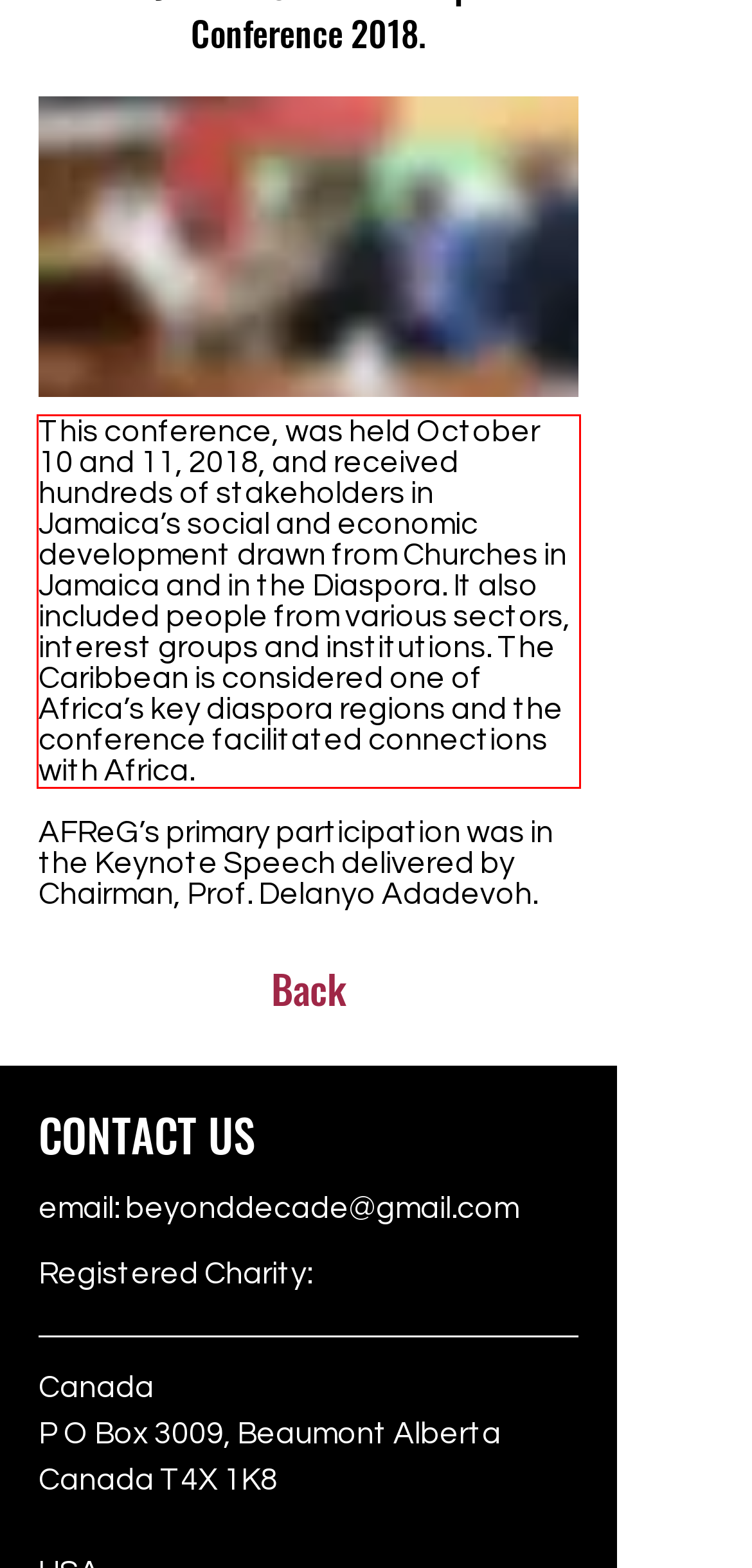Using the provided screenshot of a webpage, recognize the text inside the red rectangle bounding box by performing OCR.

This conference, was held October 10 and 11, 2018, and received hundreds of stakeholders in Jamaica’s social and economic development drawn from Churches in Jamaica and in the Diaspora. It also included people from various sectors, interest groups and institutions. The Caribbean is considered one of Africa’s key diaspora regions and the conference facilitated connections with Africa.